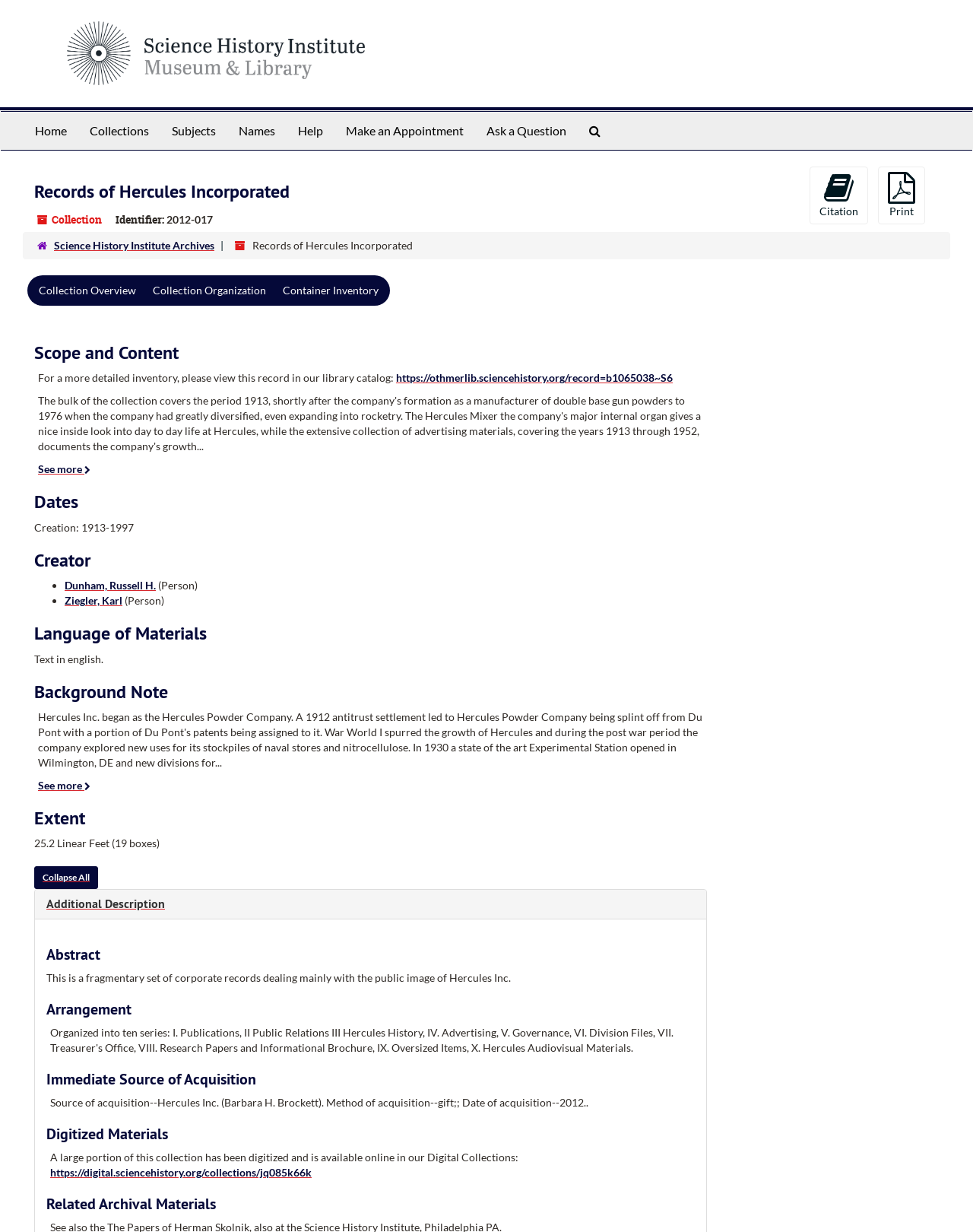Identify the bounding box coordinates for the region of the element that should be clicked to carry out the instruction: "Click the 'Citation' button". The bounding box coordinates should be four float numbers between 0 and 1, i.e., [left, top, right, bottom].

[0.832, 0.135, 0.892, 0.182]